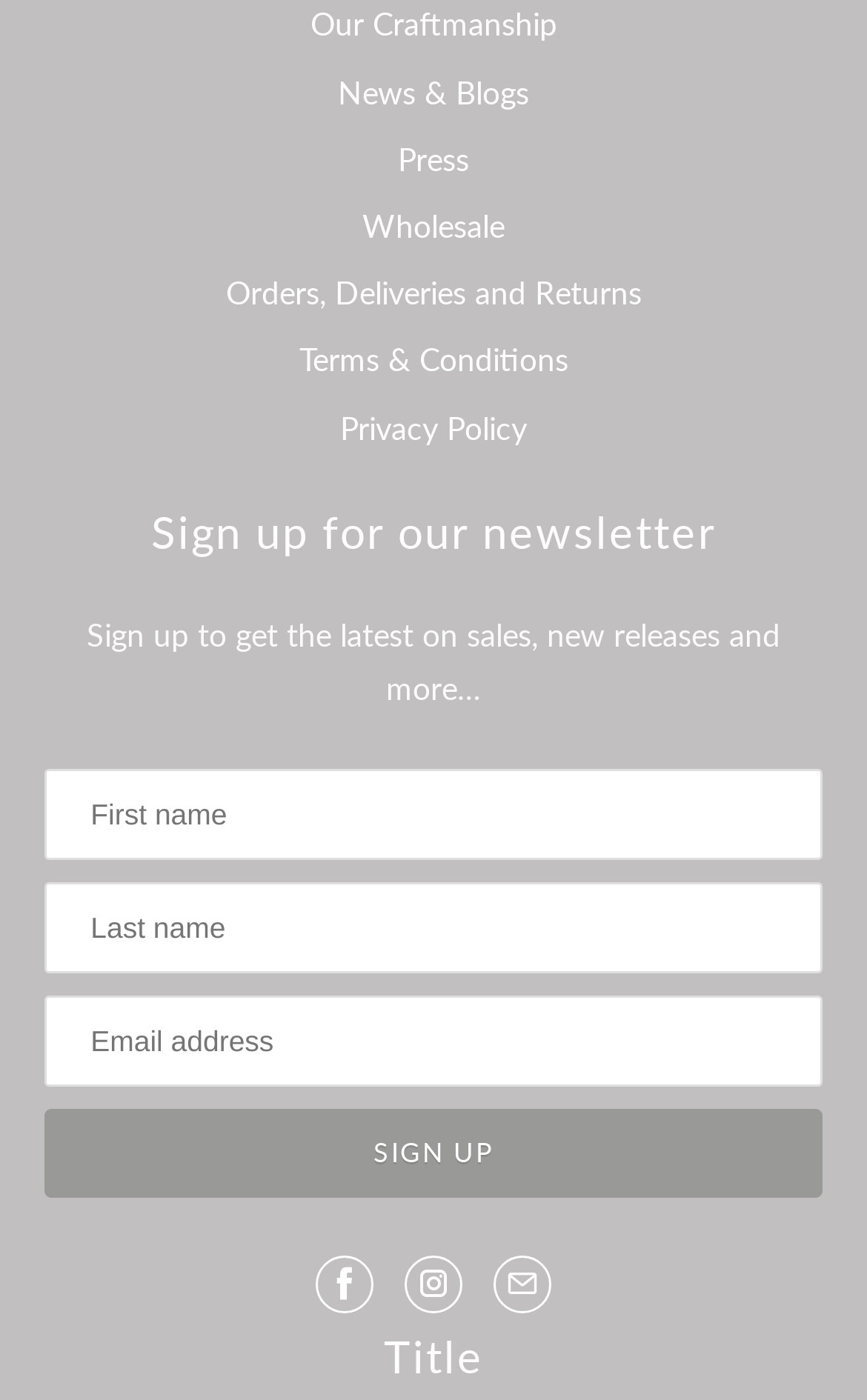Please analyze the image and give a detailed answer to the question:
How many social media links are at the bottom of the page?

At the bottom of the page, I found three links with OCR text '', '', and '', which are likely social media links.